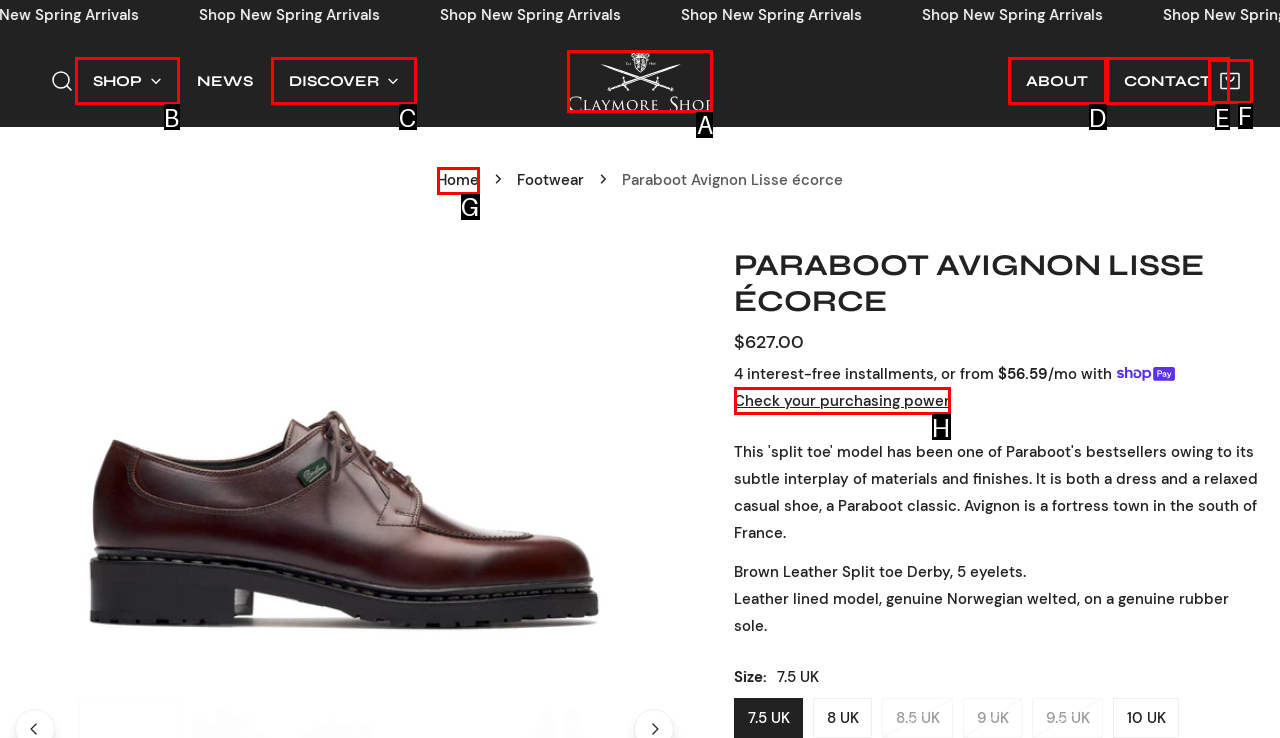Identify the UI element that best fits the description: Home
Respond with the letter representing the correct option.

G